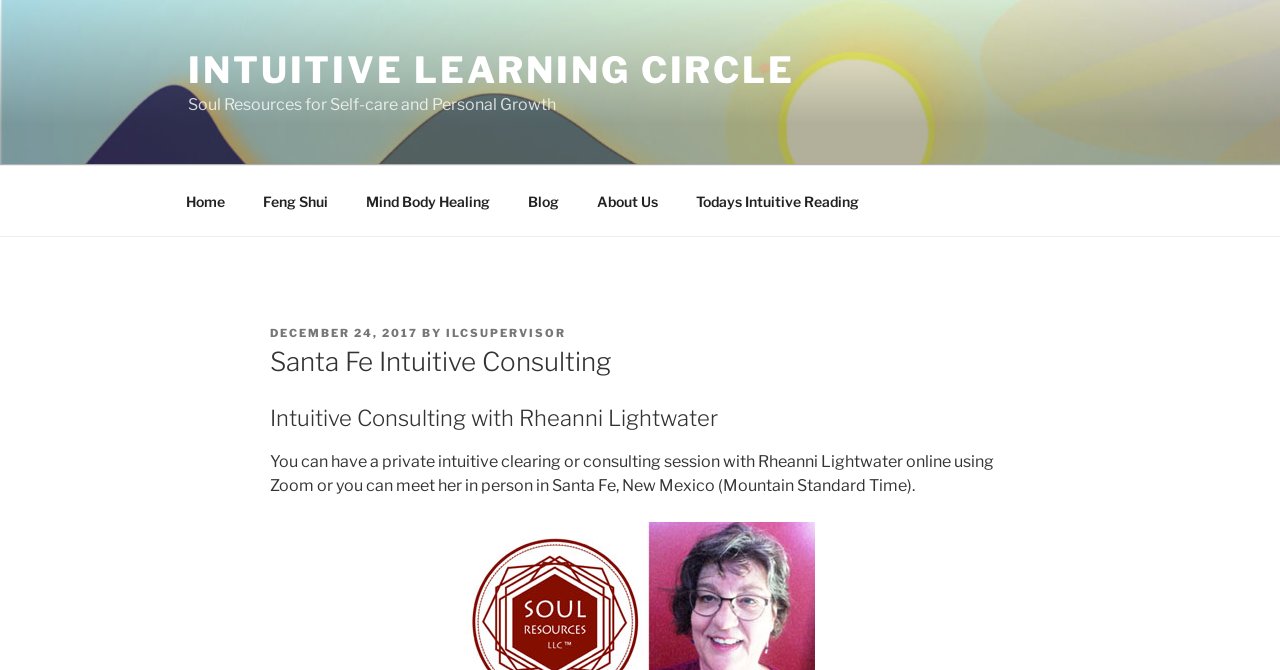Explain the webpage's design and content in an elaborate manner.

The webpage is about Santa Fe Intuitive Consulting, specifically Rheanni Lightwater's services. At the top, there is a prominent link to the "Intuitive Learning Circle" and a brief description "Soul Resources for Self-care and Personal Growth". Below this, a top menu navigation bar is located, containing links to "Home", "Feng Shui", "Mind Body Healing", "Blog", "About Us", and "Today's Intuitive Reading".

The main content area is divided into sections. The first section has a header with the title "Santa Fe Intuitive Consulting" and a subheading "Intuitive Consulting with Rheanni Lightwater". Below this, there is a paragraph of text describing Rheanni Lightwater's consulting services, including the option to have a private session online or in person in Santa Fe, New Mexico.

To the left of this section, there is a smaller section with a header that appears to be a blog post or article, with the title "POSTED ON DECEMBER 24, 2017" and the author "ILCSUPERVISOR". This section is positioned above the main content area.